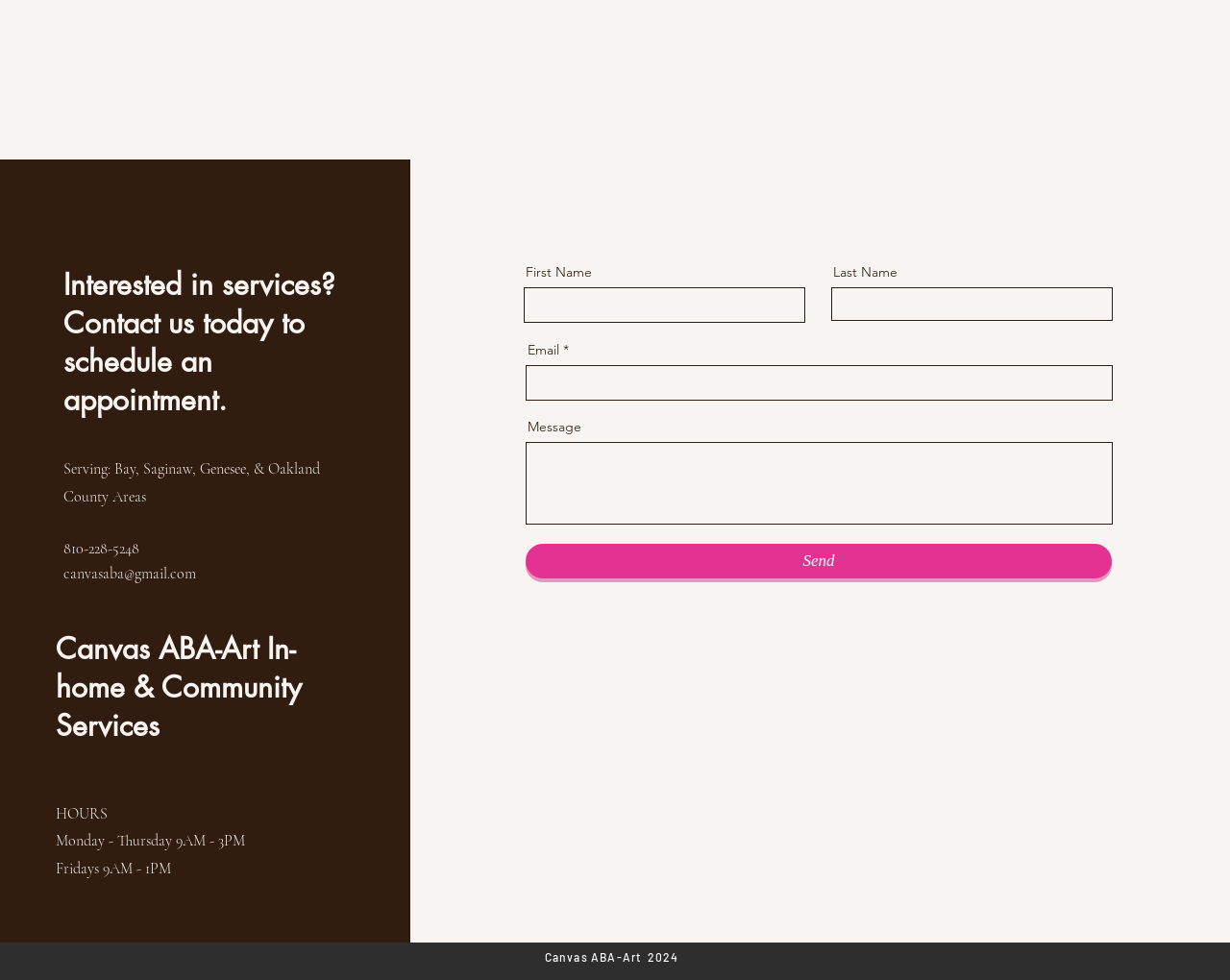What are the hours of operation on Fridays?
Refer to the image and provide a thorough answer to the question.

The hours of operation can be found in the middle section of the webpage, under the heading 'HOURS'. The hours for Fridays are listed as 9AM - 1PM.